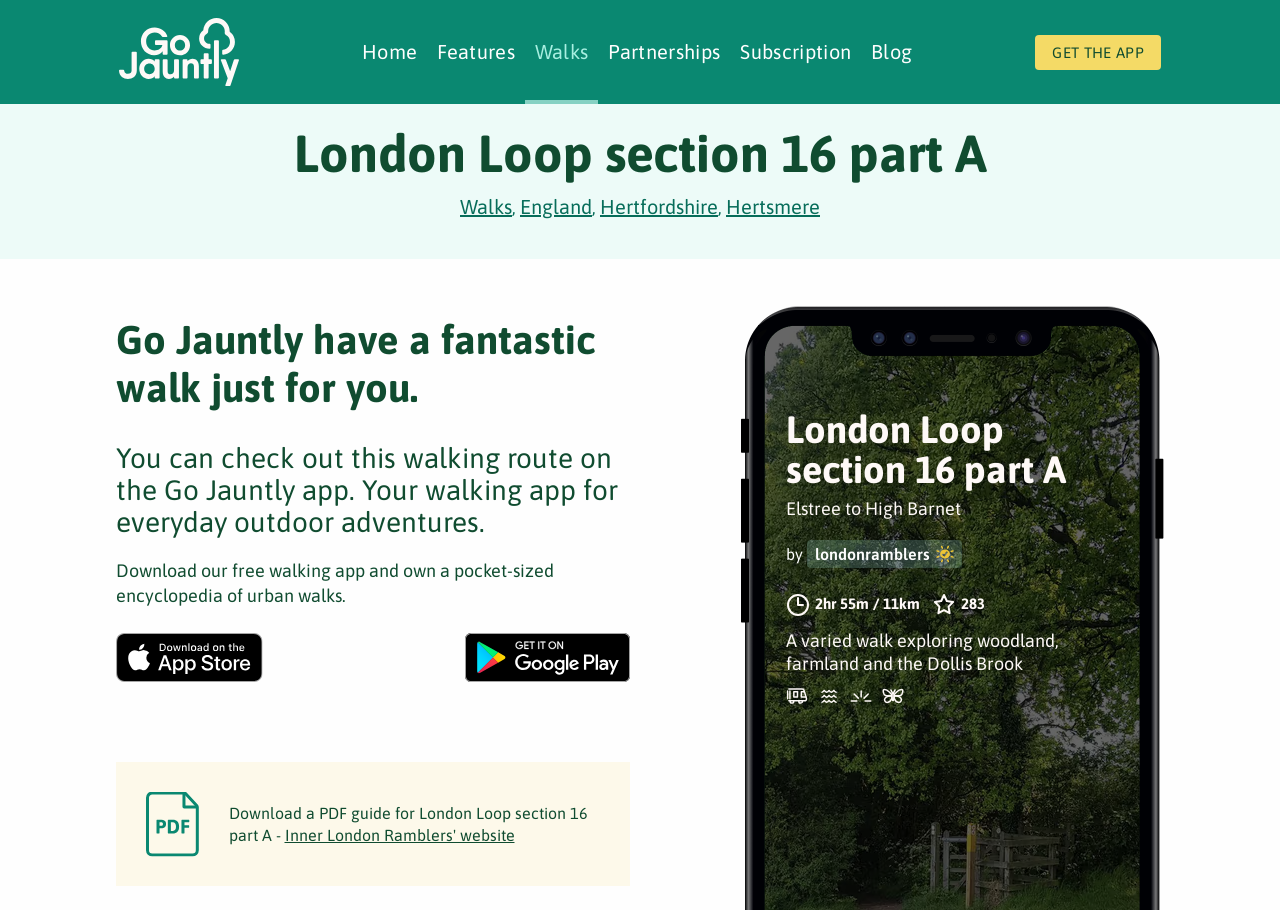Locate the bounding box coordinates of the element that should be clicked to execute the following instruction: "Get the PDF guide for London Loop section 16 part A".

[0.179, 0.884, 0.459, 0.928]